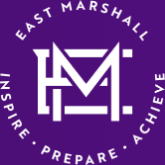Describe every aspect of the image in depth.

The image features the logo of East Marshall, set against a vibrant purple background. Central to the design is a stylized representation of the letters "E" and "M," which are intertwined, symbolizing unity and strength within the educational community. Surrounding the logo are the words "INSPIRE • PREPARE • ACHIEVE," neatly arranged in a circular formation, emphasizing the district's commitment to fostering growth and success among its students. The overall design conveys a sense of pride and dedication to educational excellence in the East Marshall area.